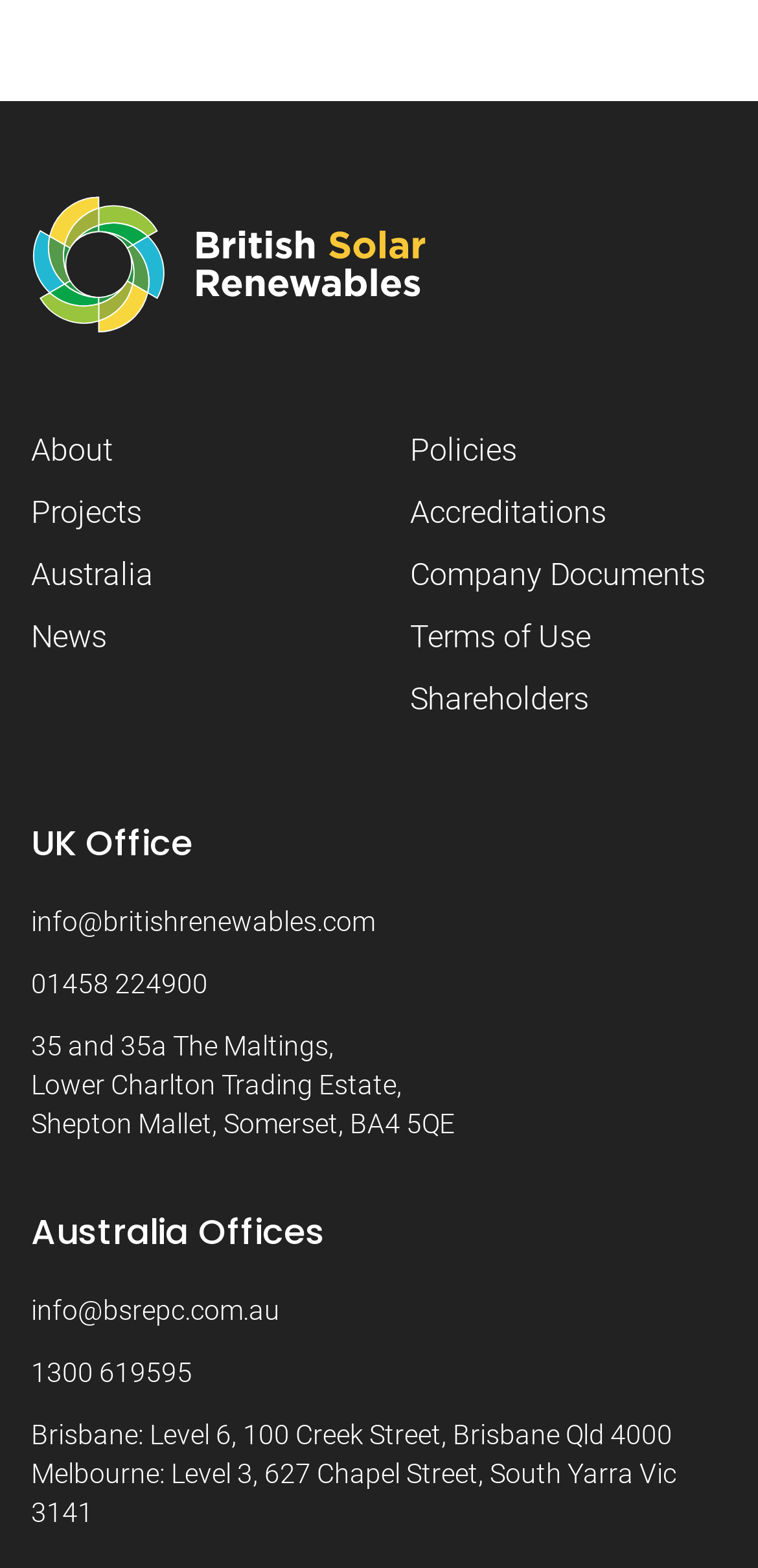Please provide a comprehensive answer to the question below using the information from the image: How many offices are listed?

I counted the number of office locations listed on the webpage, which are UK Office and Australia Offices. Therefore, there are 2 offices listed.